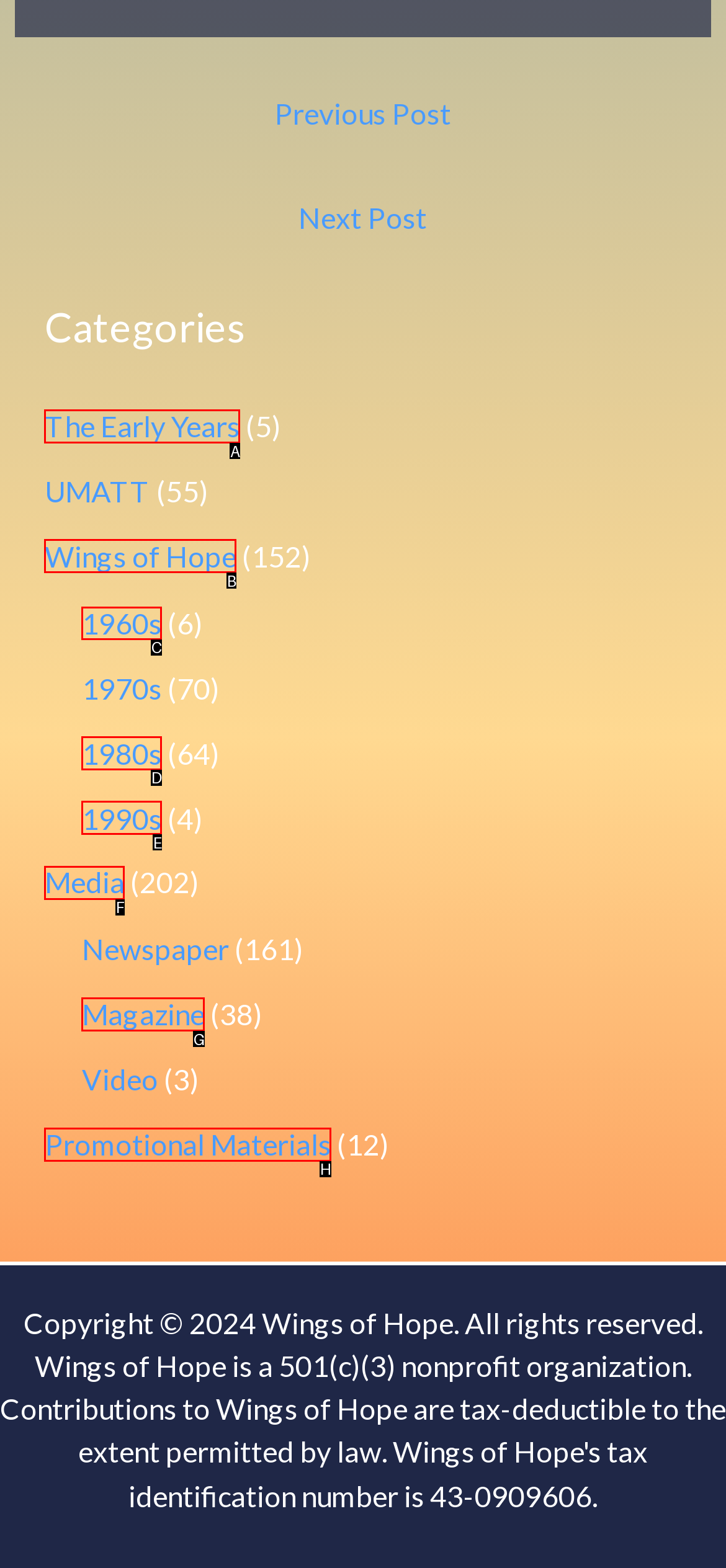To perform the task "browse 1960s", which UI element's letter should you select? Provide the letter directly.

C